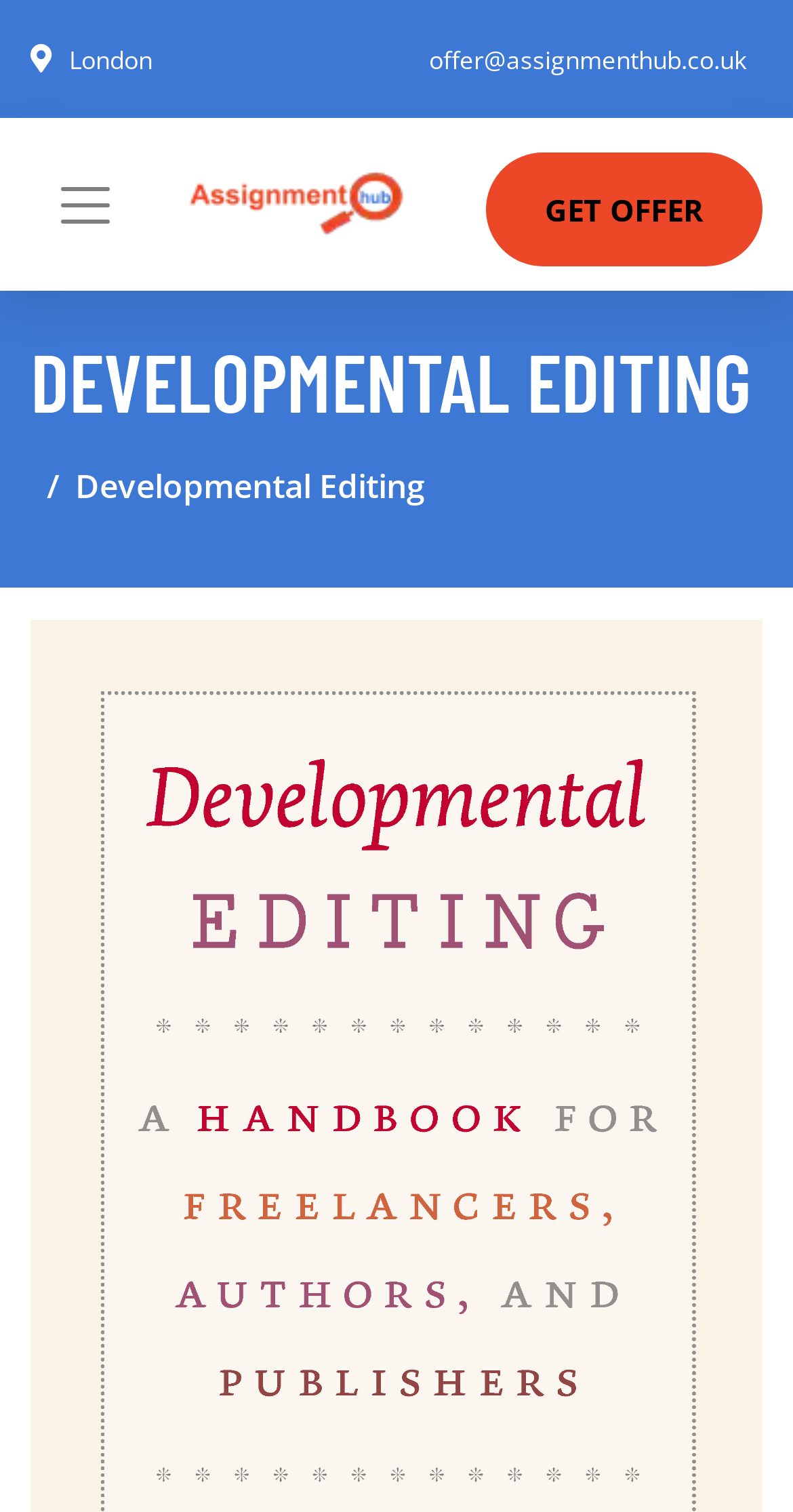What is the call-to-action on the top-right?
Based on the screenshot, answer the question with a single word or phrase.

GET OFFER